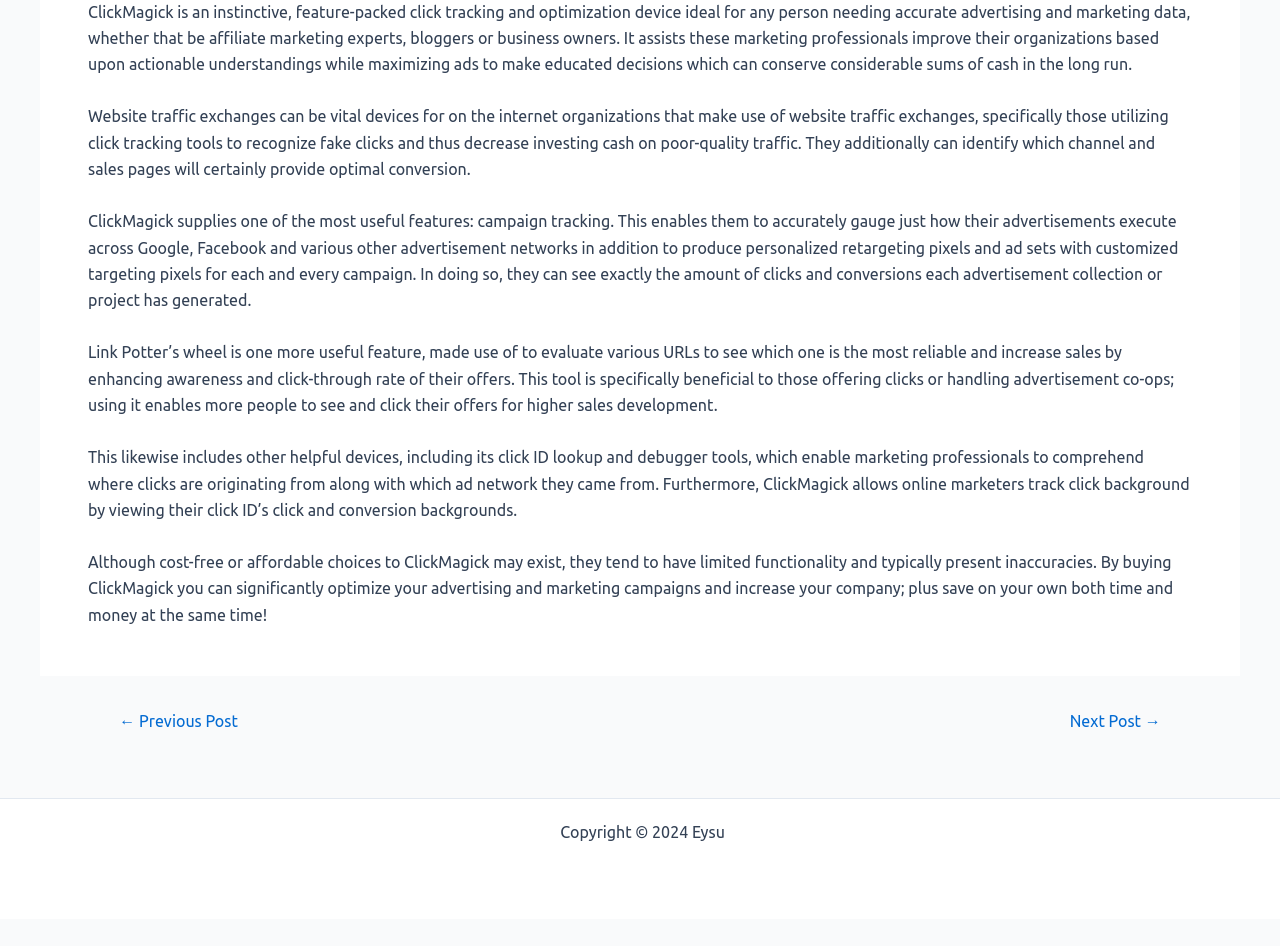What is ClickMagick used for?
Use the information from the image to give a detailed answer to the question.

Based on the text, ClickMagick is an instinctive, feature-packed click tracking and optimization device ideal for any person needing accurate advertising and marketing data. It assists marketing professionals improve their organizations based on actionable insights while maximizing ads to make educated decisions.